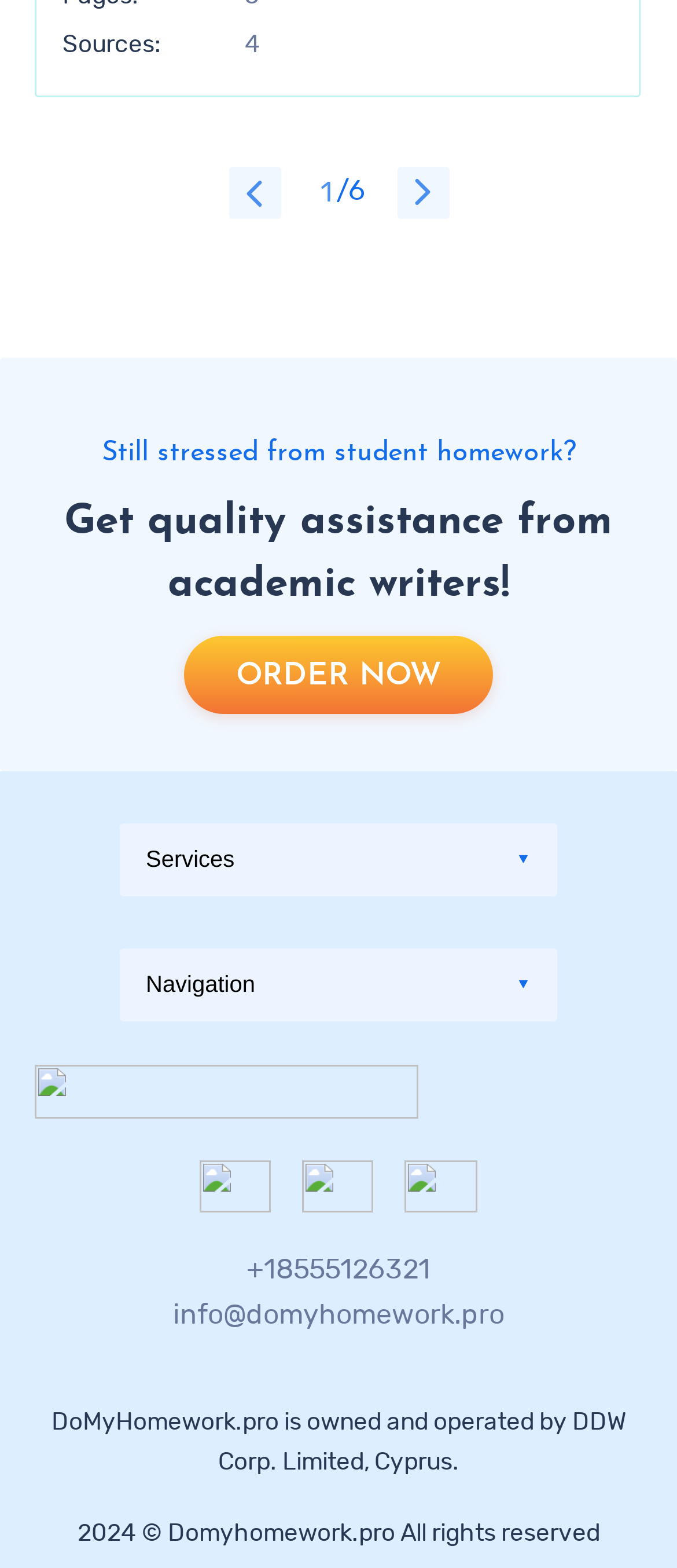What is the copyright year of the website?
Please provide a detailed and thorough answer to the question.

The copyright information '2024 © Domyhomework.pro All rights reserved' is displayed at the bottom of the webpage, indicating that the copyright year of the website is 2024.